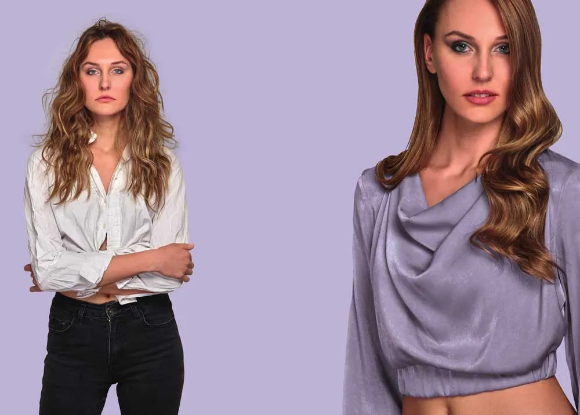Refer to the screenshot and answer the following question in detail:
What is the purpose of the Keyliss Keratin Hair Treatment?

According to the caption, the Keyliss Keratin Hair Treatment is designed to transform hair into a manageable, smooth, and disciplined style while reducing frizz and enhancing shine, which implies that its primary purpose is to achieve a desired hair aesthetic.